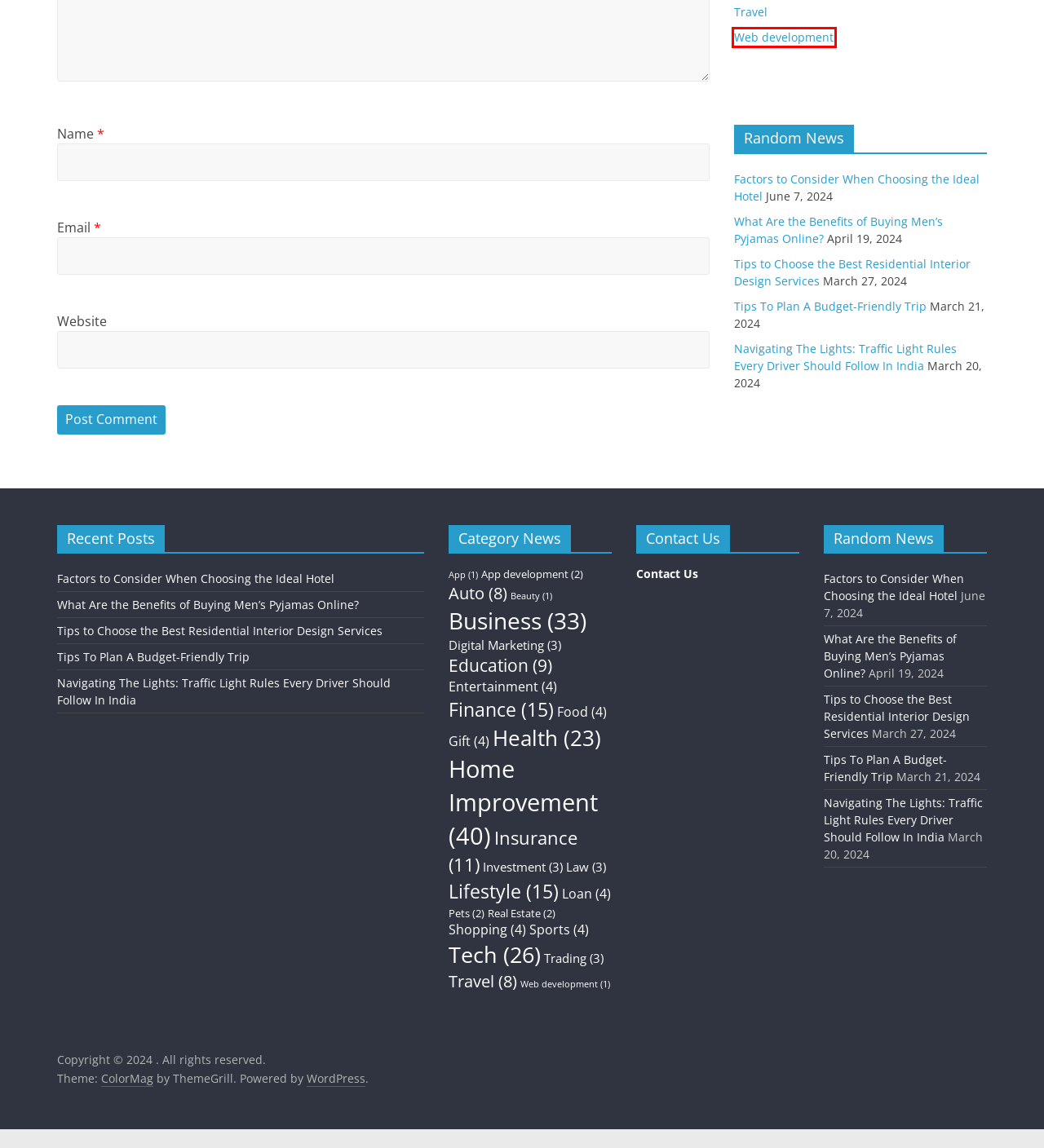After examining the screenshot of a webpage with a red bounding box, choose the most accurate webpage description that corresponds to the new page after clicking the element inside the red box. Here are the candidates:
A. October, 2021 | Diva-project.org
B. June, 2023 | Diva-project.org
C. Web development | Diva-project.org
D. Blog Tool, Publishing Platform, and CMS – WordPress.org
E. Education | Diva-project.org
F. August, 2021 | Diva-project.org
G. Contact Us  | Diva-project.org
H. App development | Diva-project.org

C